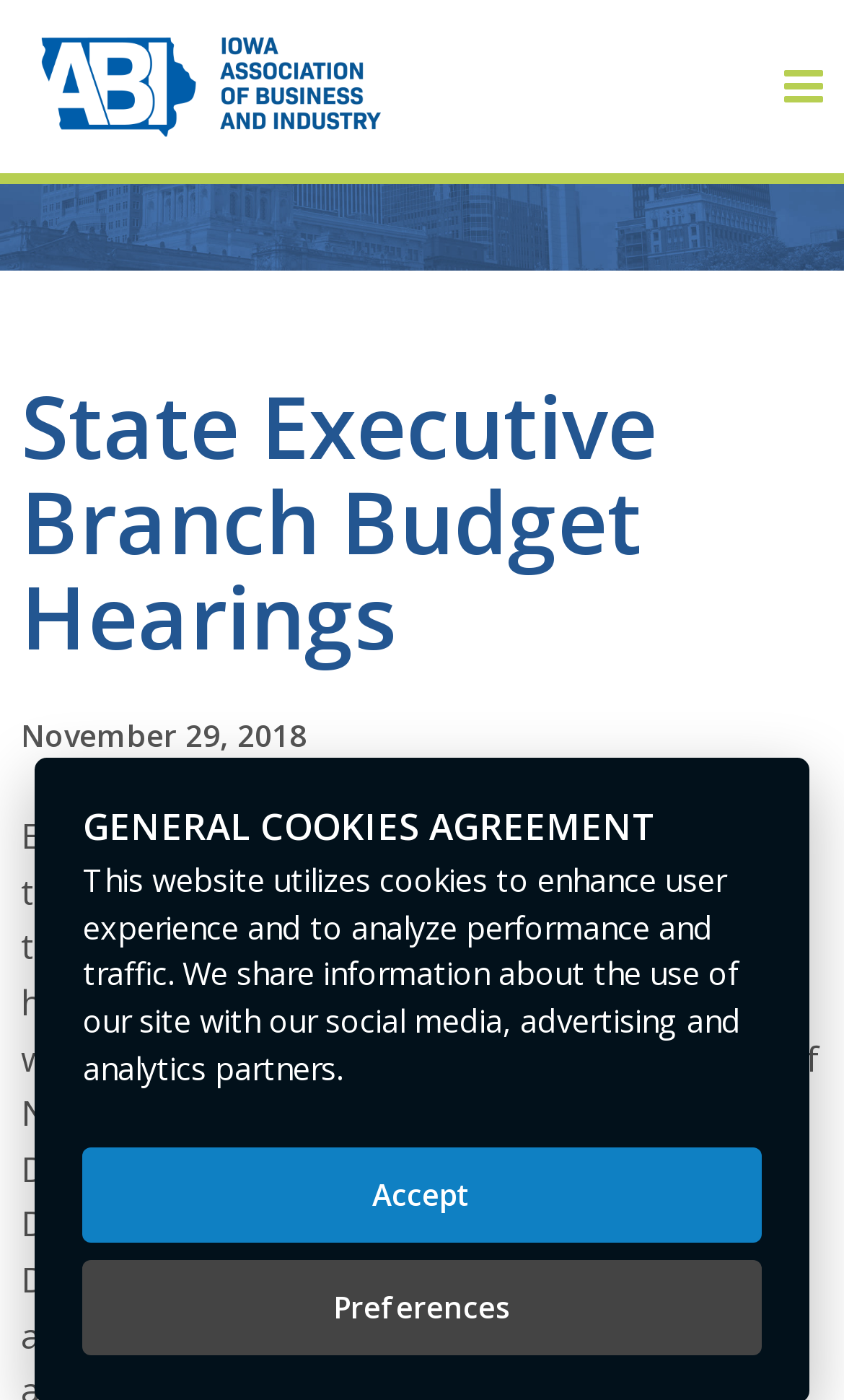Please identify the bounding box coordinates of the element I should click to complete this instruction: 'Click the State Executive Branch Budget Hearings link'. The coordinates should be given as four float numbers between 0 and 1, like this: [left, top, right, bottom].

[0.025, 0.026, 0.474, 0.097]